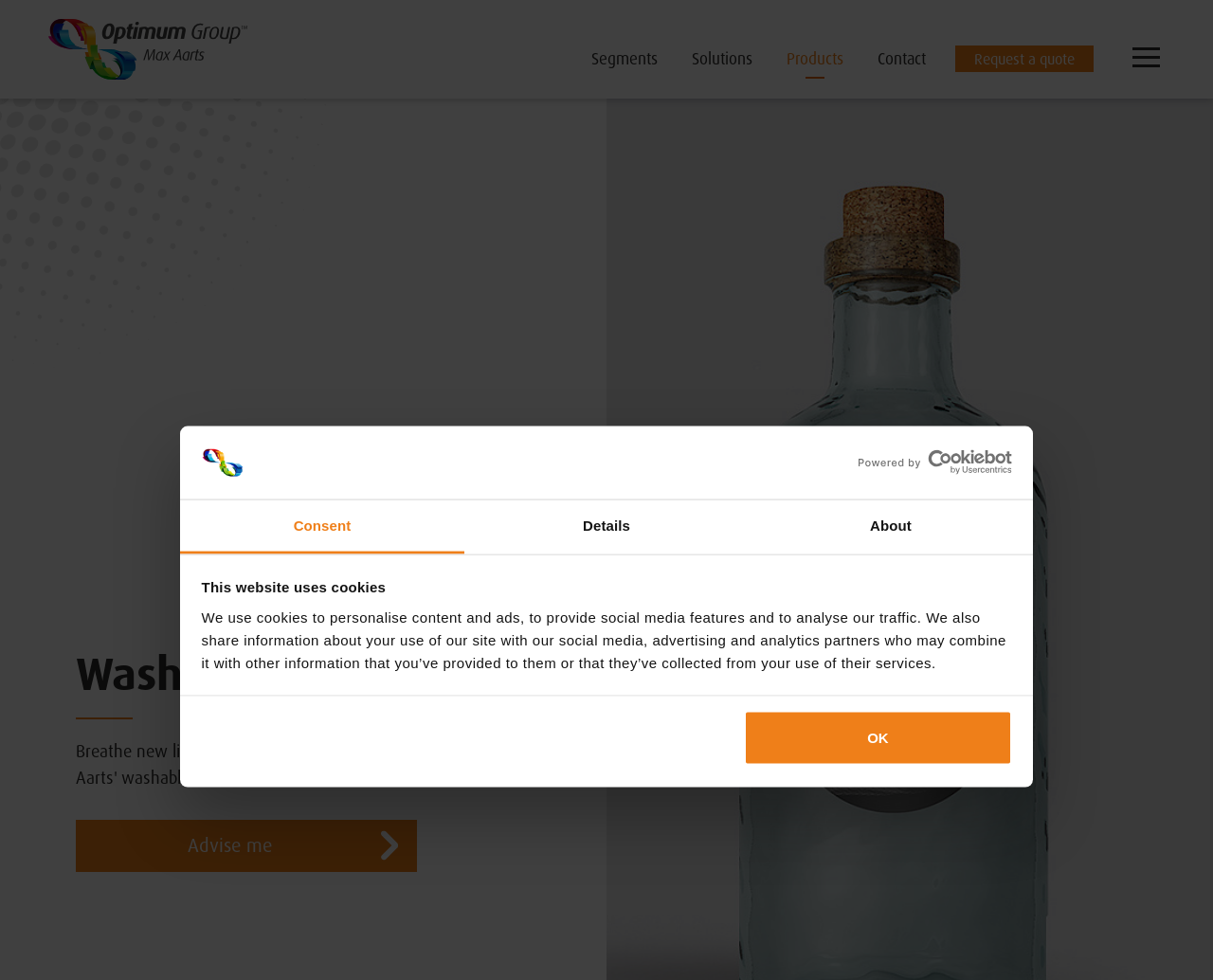Identify the bounding box coordinates of the HTML element based on this description: "Member login".

None